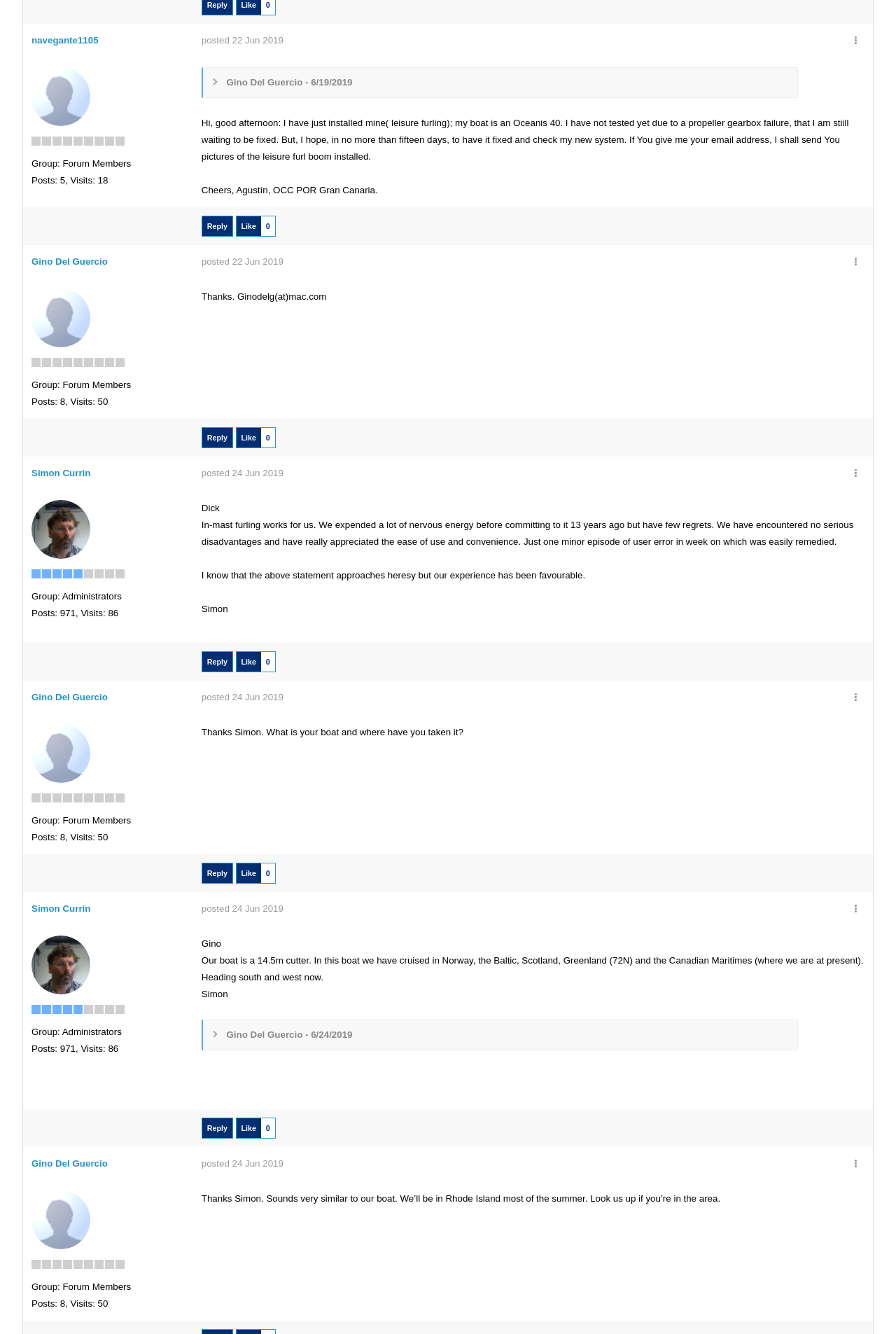Highlight the bounding box coordinates of the element that should be clicked to carry out the following instruction: "View user profile". The coordinates must be given as four float numbers ranging from 0 to 1, i.e., [left, top, right, bottom].

[0.035, 0.068, 0.101, 0.076]